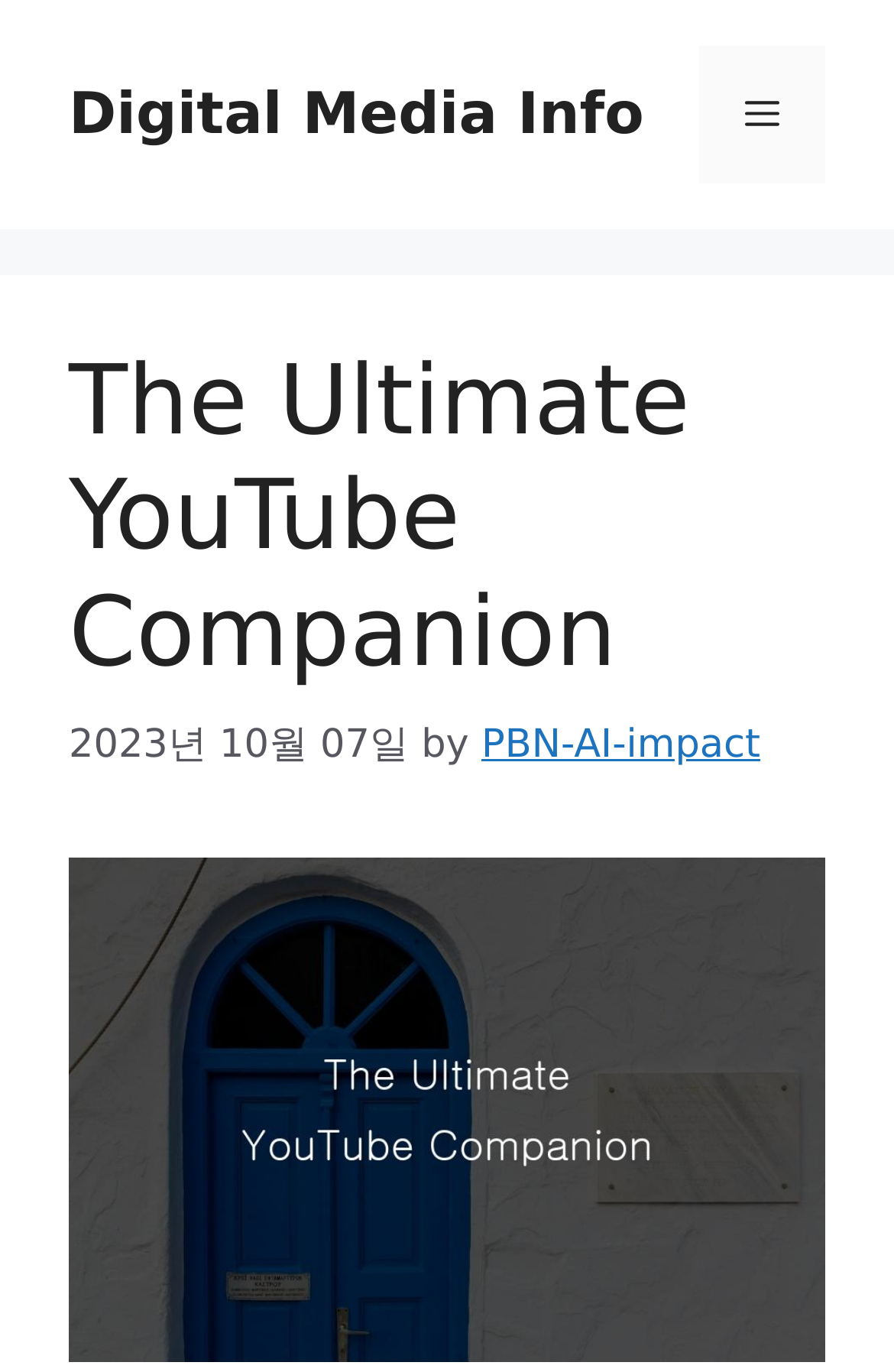What is the topic of the article? Examine the screenshot and reply using just one word or a brief phrase.

YouTube